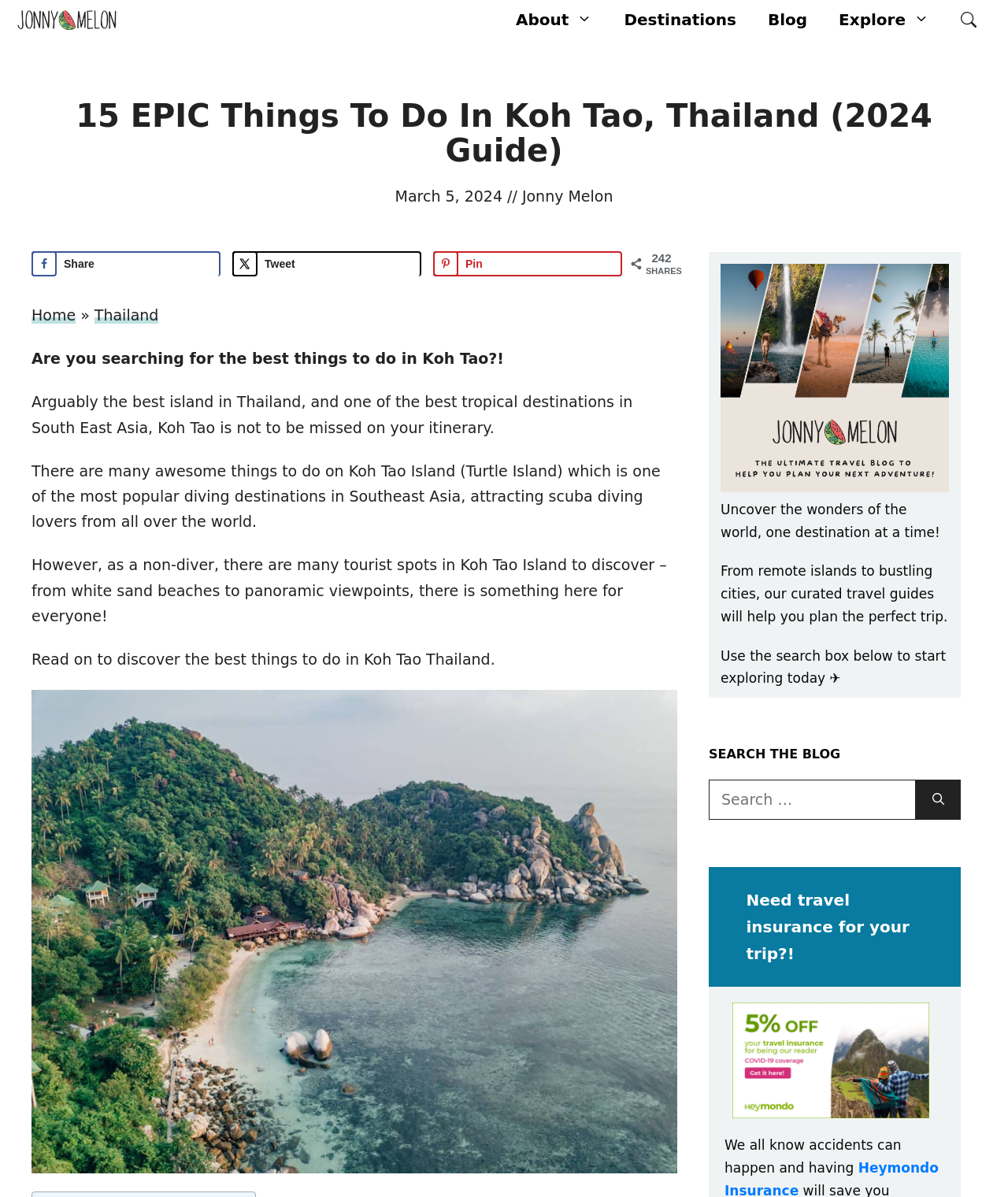Please identify the bounding box coordinates of the clickable element to fulfill the following instruction: "Click on the 'Explore' link". The coordinates should be four float numbers between 0 and 1, i.e., [left, top, right, bottom].

[0.816, 0.002, 0.938, 0.031]